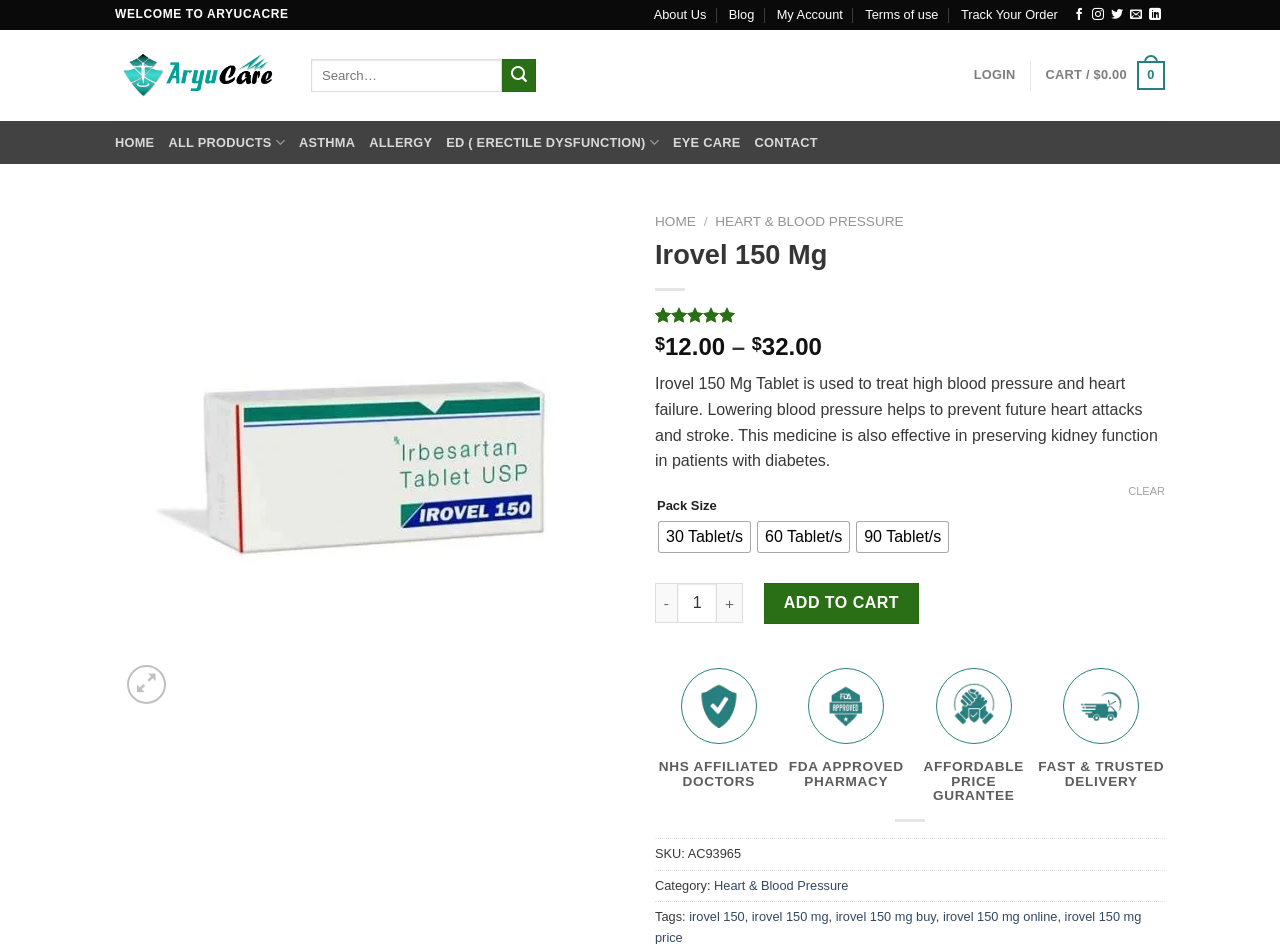Select the bounding box coordinates of the element I need to click to carry out the following instruction: "View the 'Virology, Nebraska Center for' page".

None